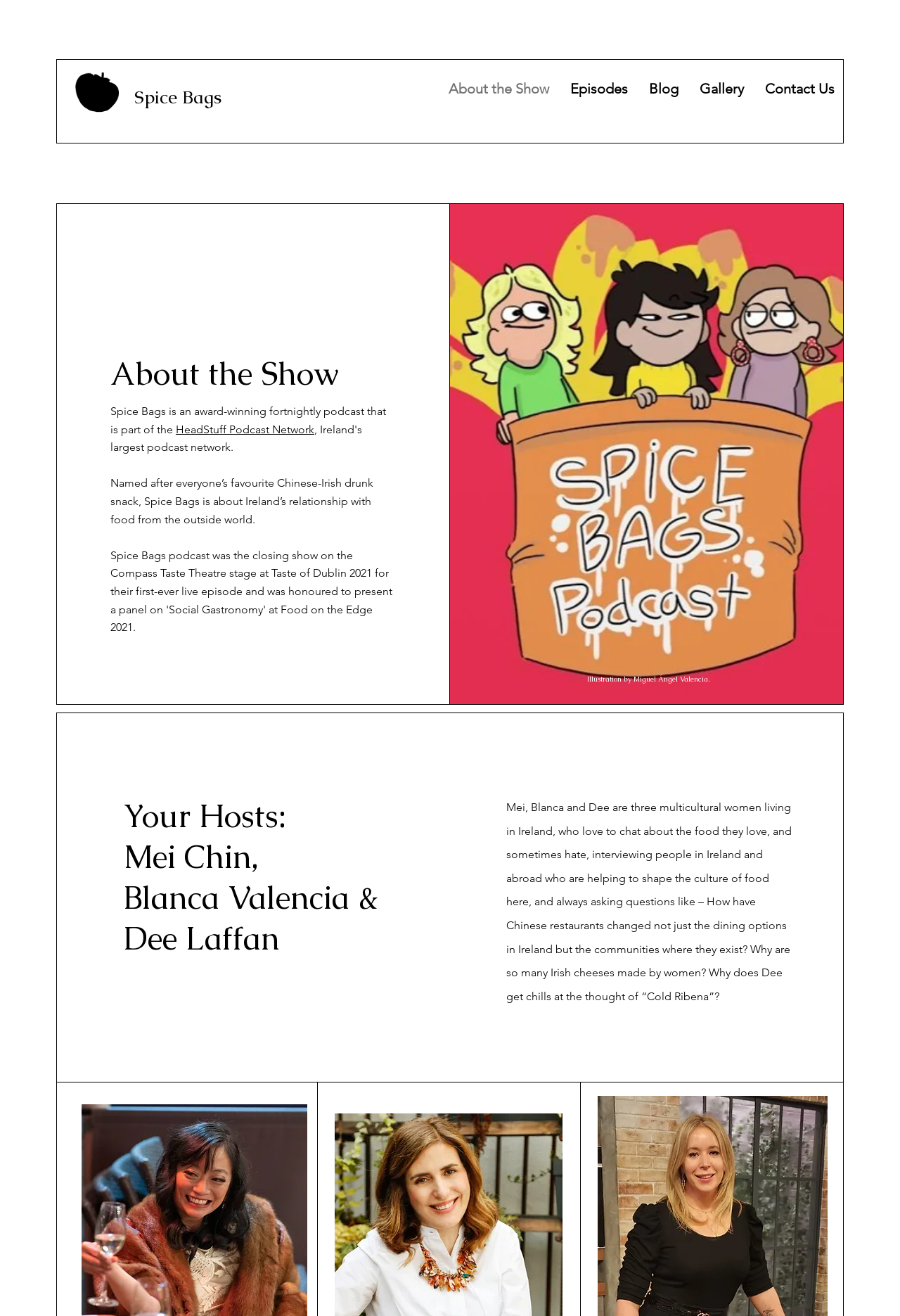Respond to the question below with a single word or phrase:
What is the topic of the podcast?

Food